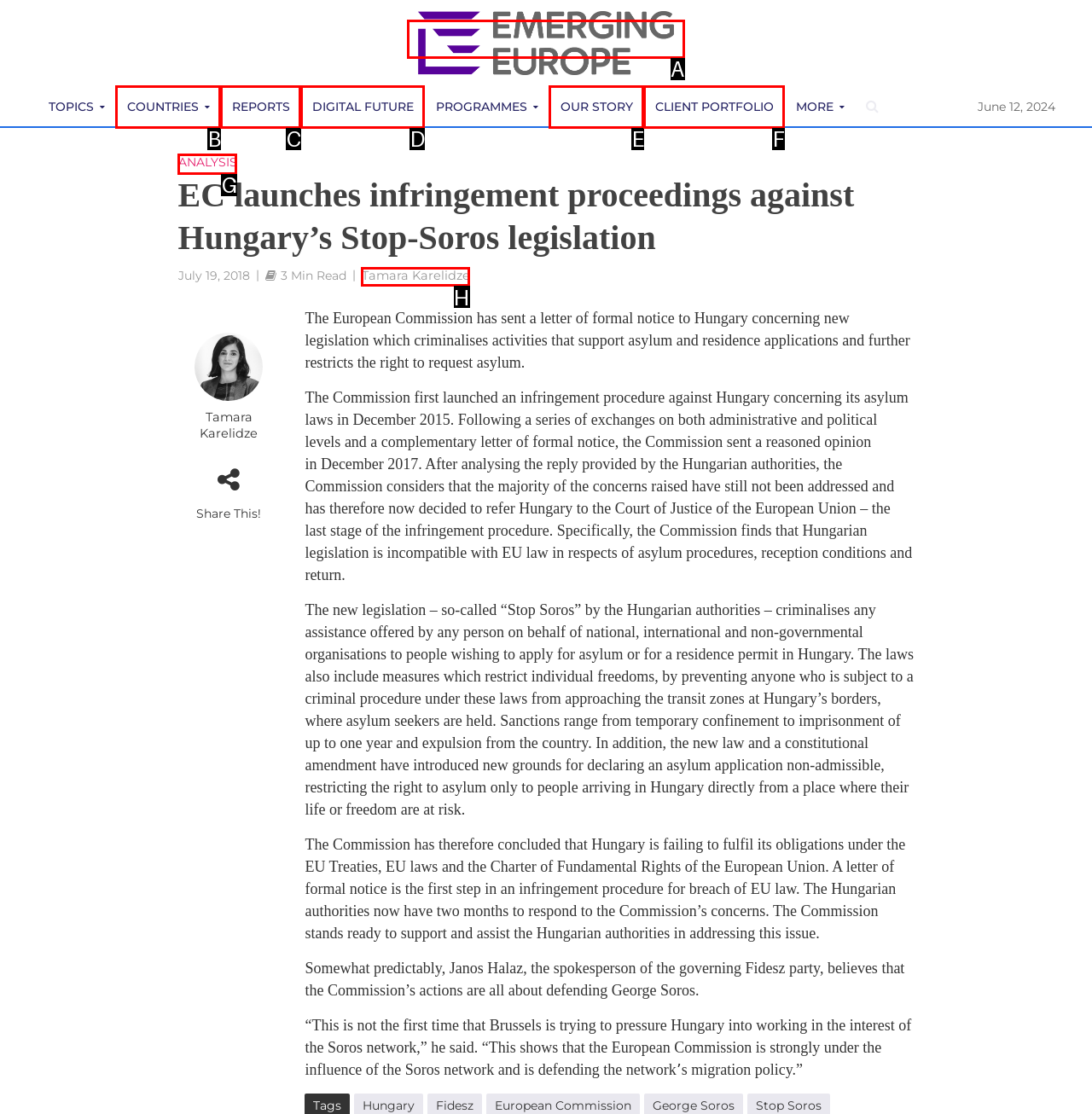Determine which HTML element to click for this task: Read the article by Tamara Karelidze Provide the letter of the selected choice.

H